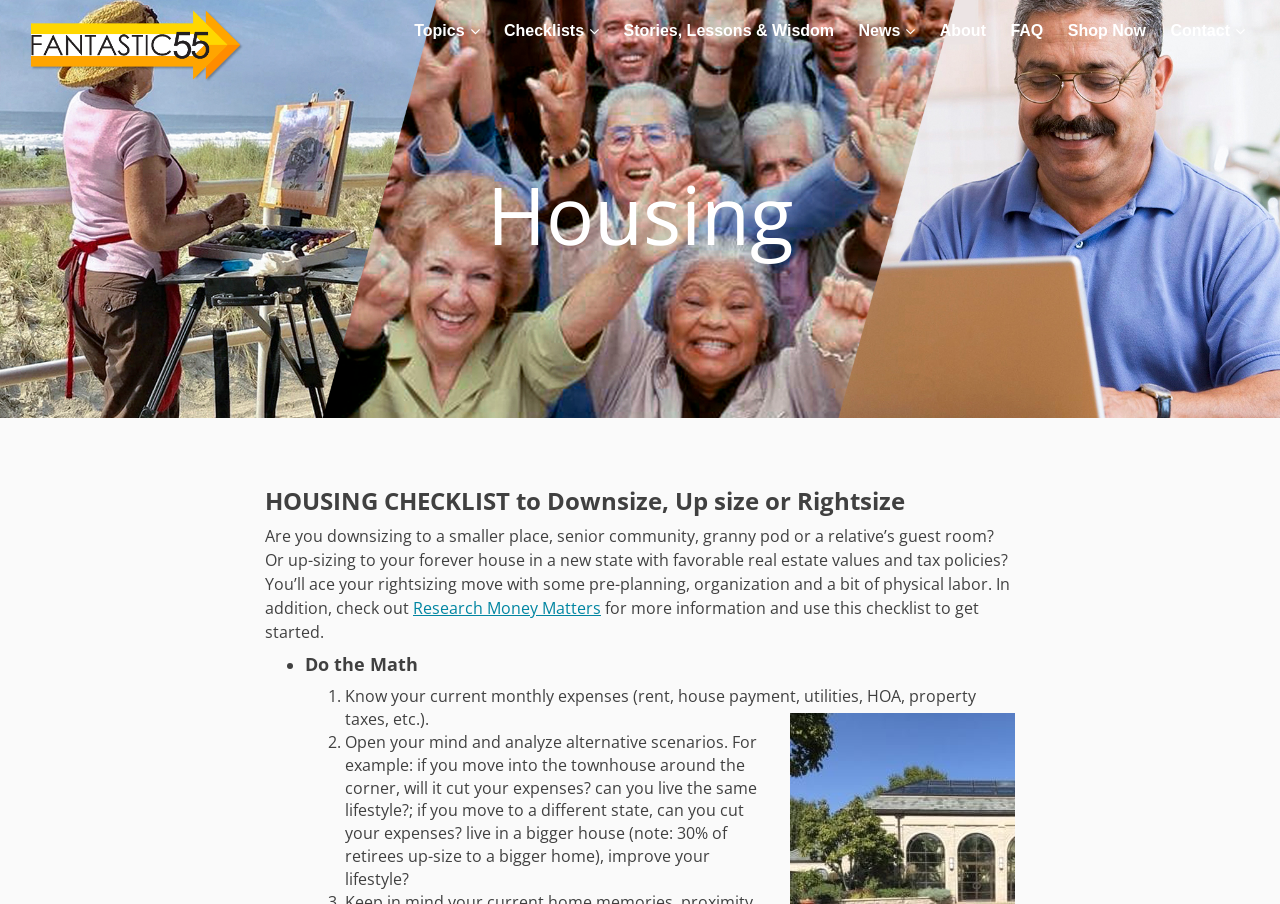Give a one-word or short phrase answer to this question: 
What is one potential benefit of moving to a different state?

Cutting expenses